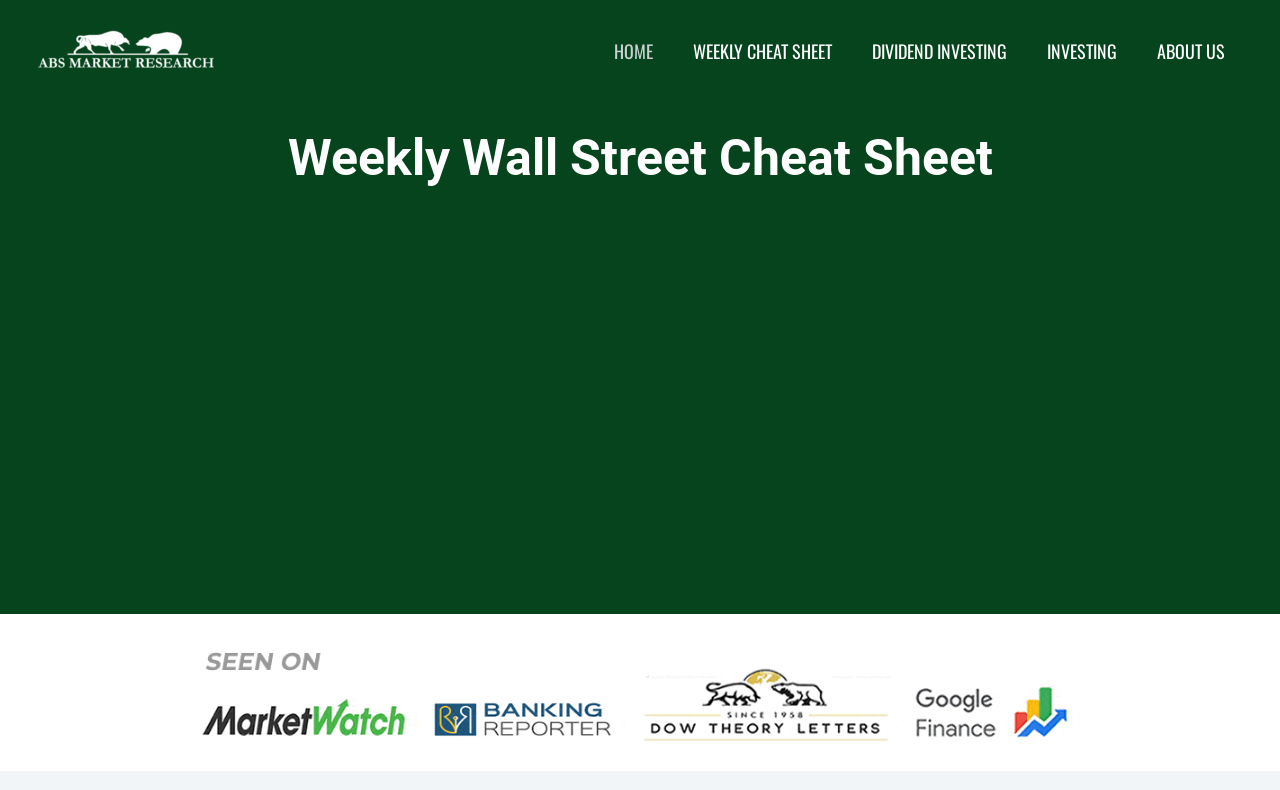By analyzing the image, answer the following question with a detailed response: How many navigation links are there?

The navigation links can be found in the top navigation bar, which includes links to 'HOME', 'WEEKLY CHEAT SHEET', 'DIVIDEND INVESTING', 'INVESTING', and 'ABOUT US'.